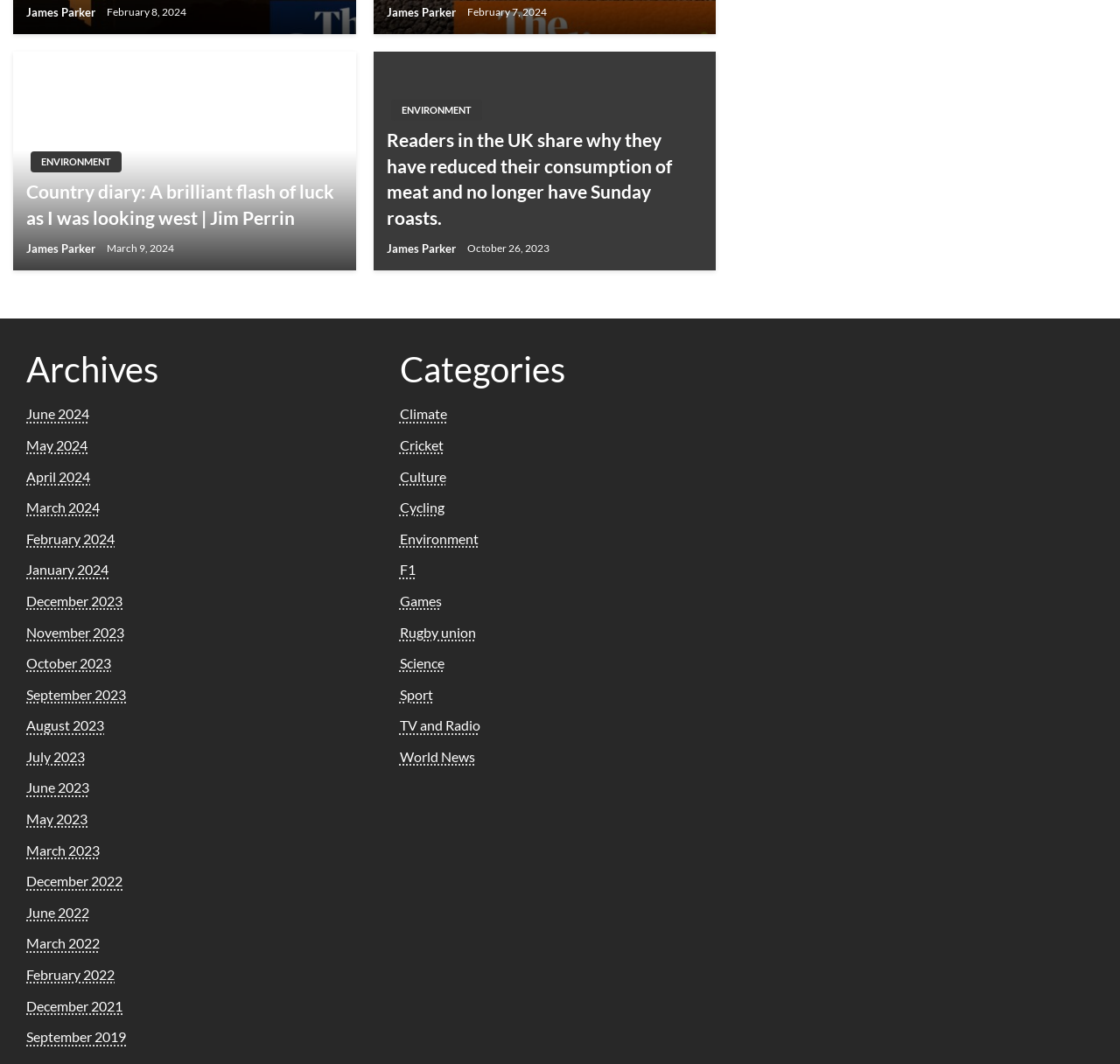Please give a concise answer to this question using a single word or phrase: 
How many months are listed in the Archives section?

24